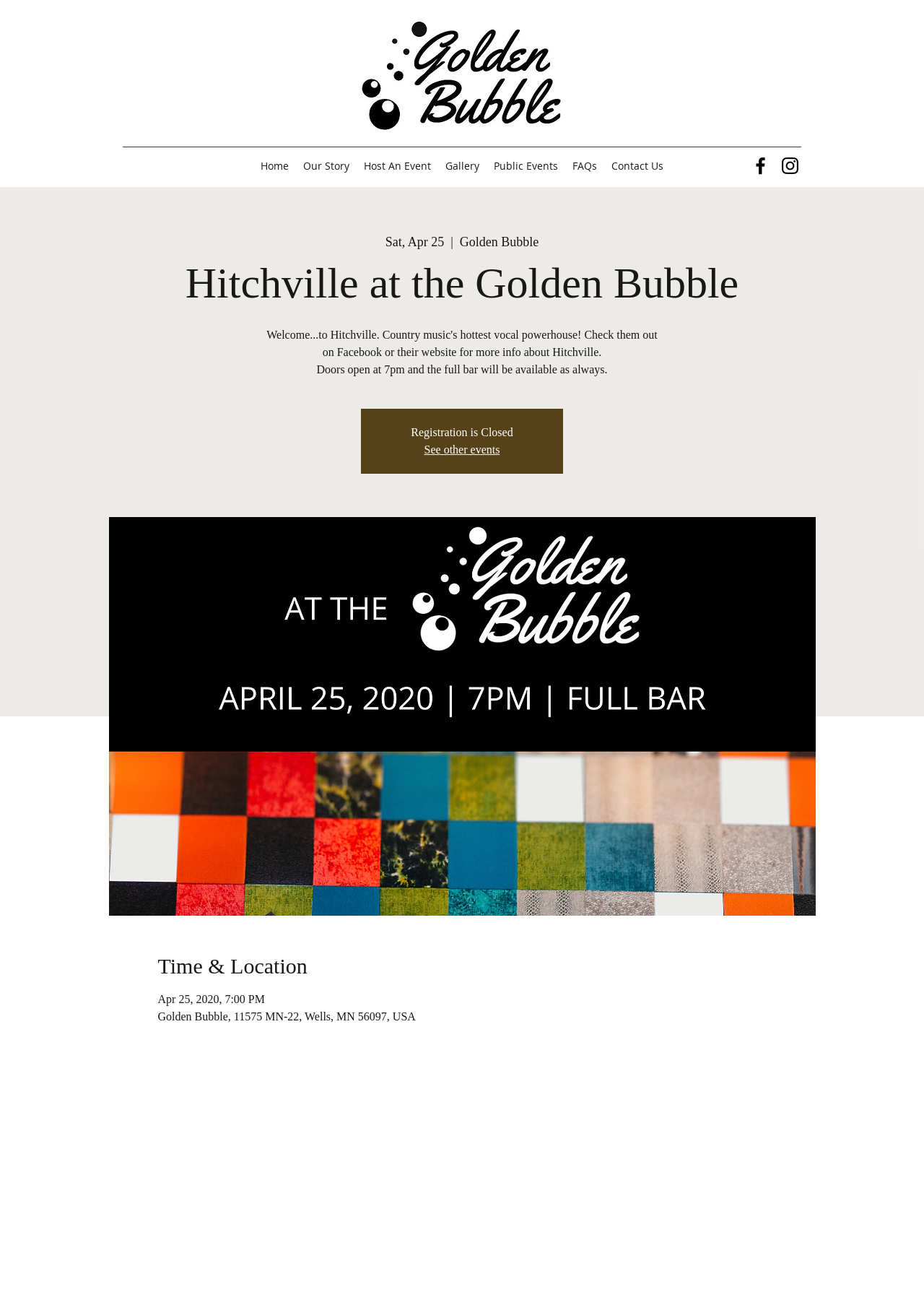Please identify the bounding box coordinates of the area that needs to be clicked to follow this instruction: "Open Facebook page".

[0.811, 0.118, 0.835, 0.135]